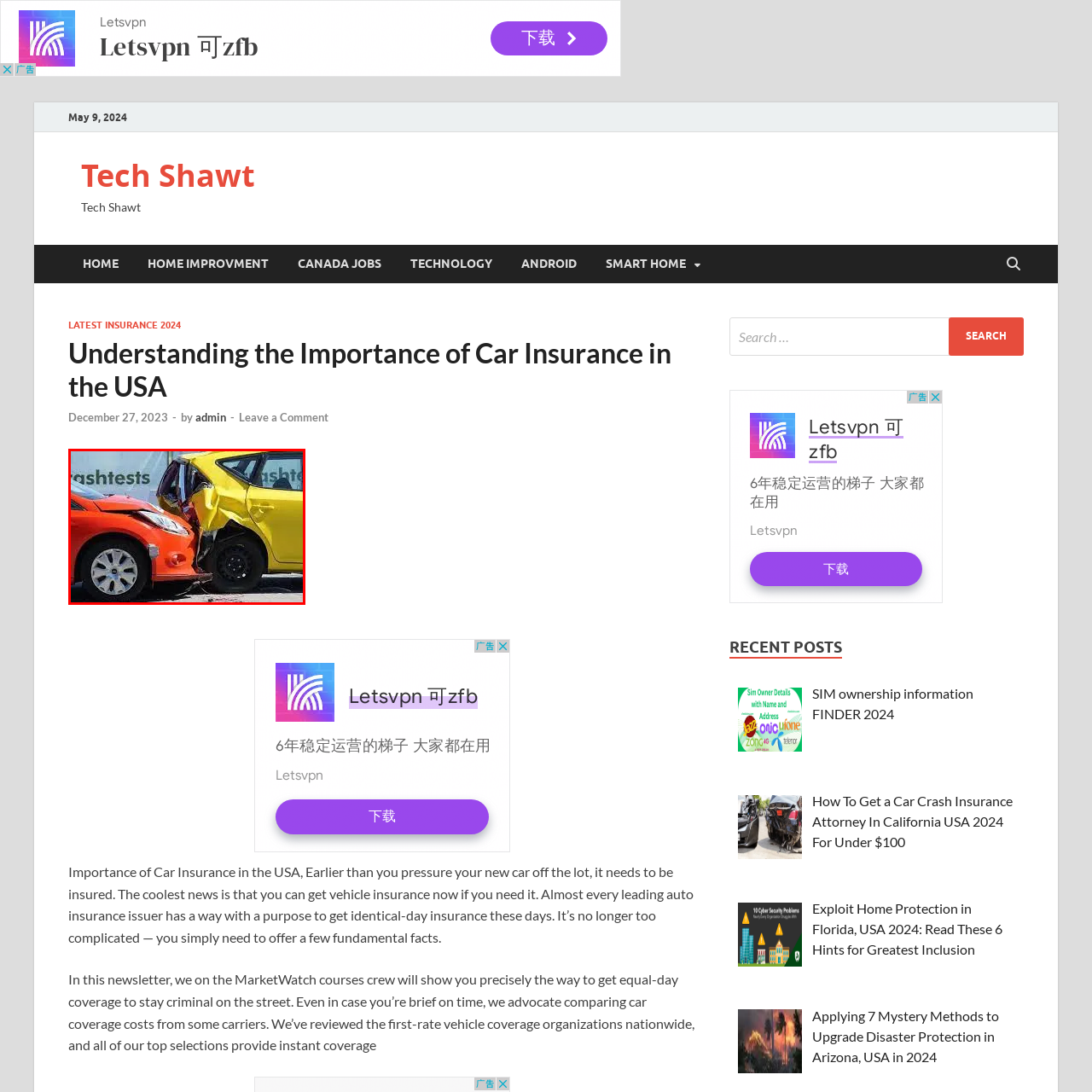Is the yellow car's damage limited to the front?
Please analyze the image within the red bounding box and respond with a detailed answer to the question.

According to the caption, the yellow car shows significant rear-end damage, which implies that the damage is not limited to the front.